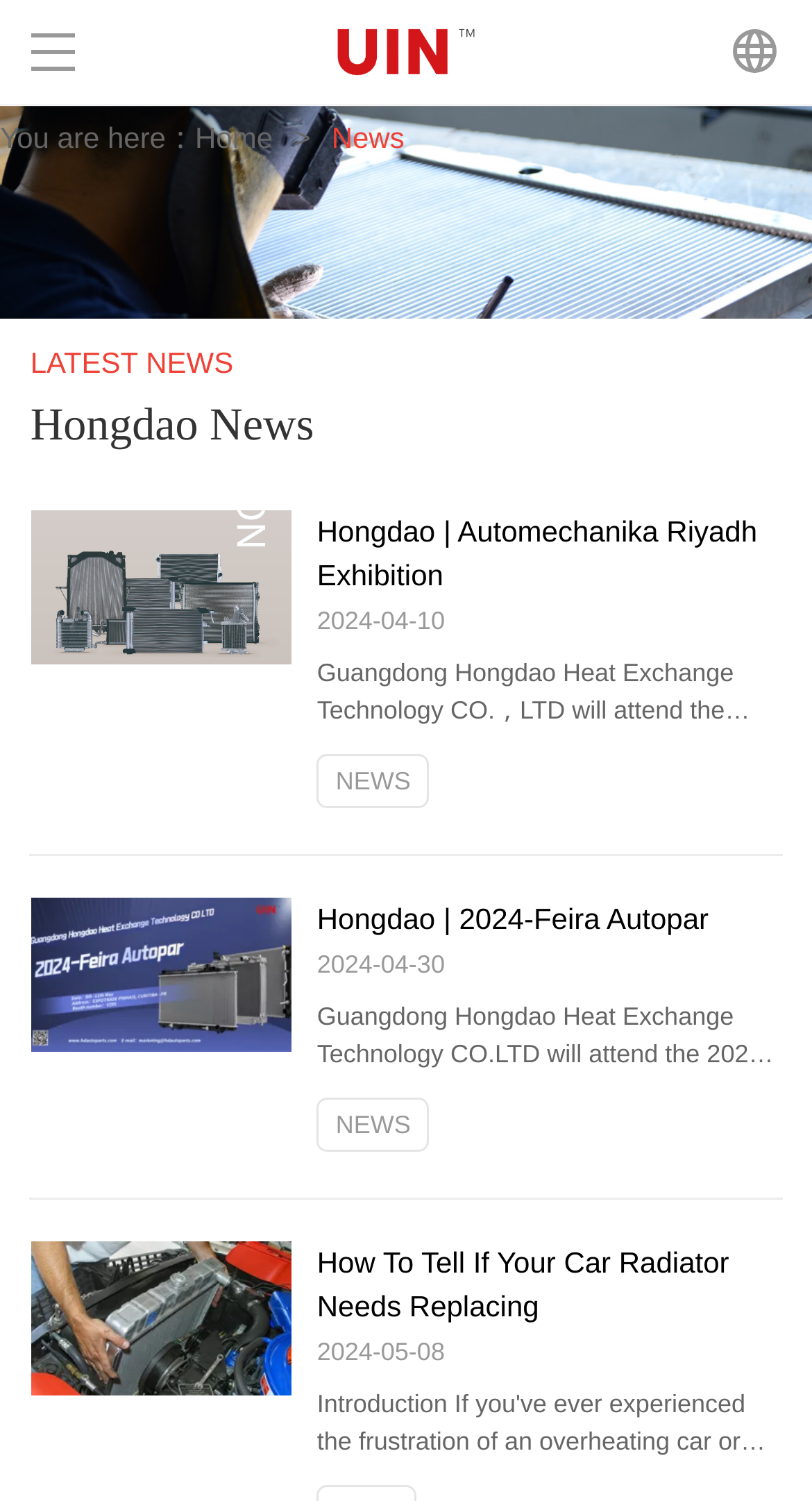What is the purpose of the company's products? Please answer the question using a single word or phrase based on the image.

Solving customer problems